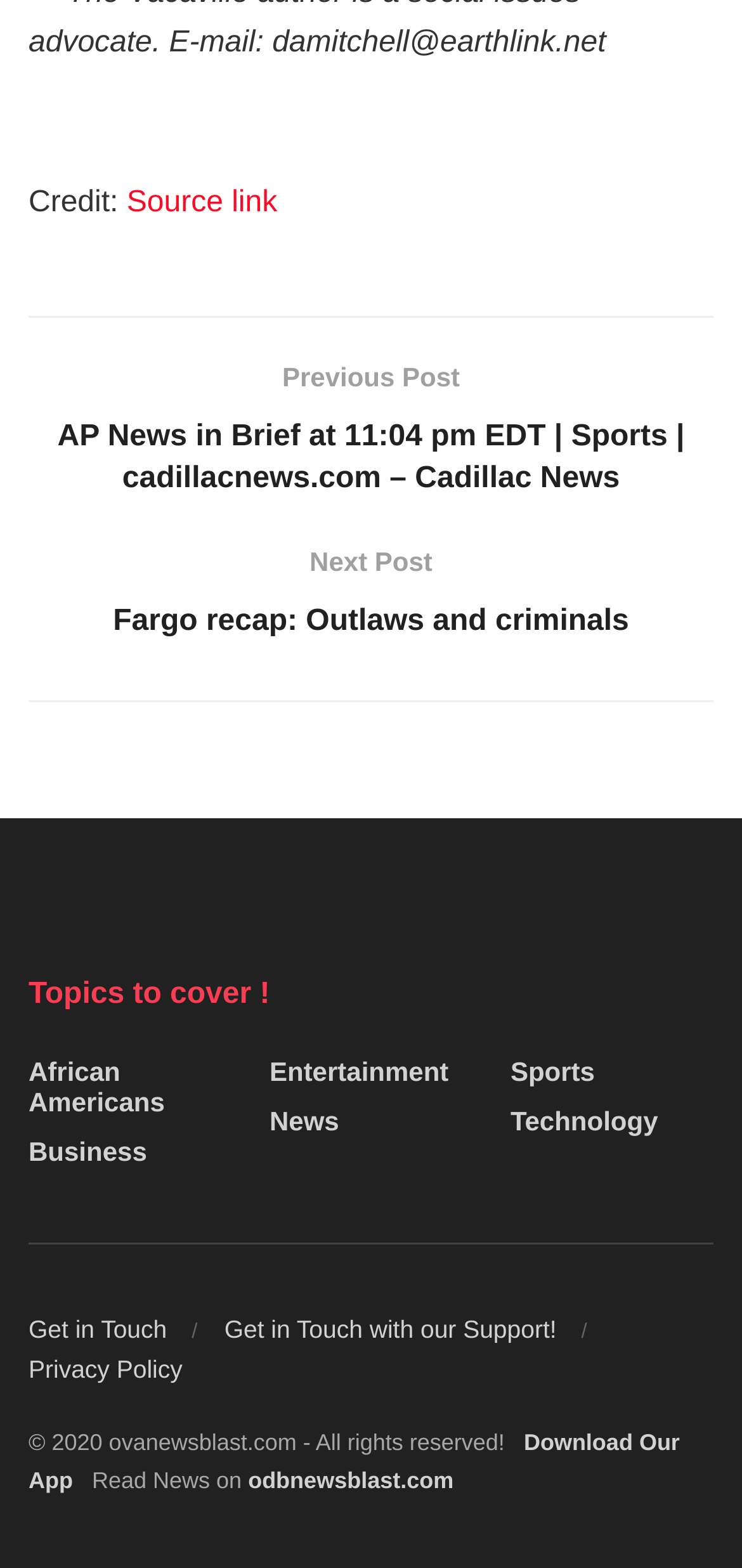Locate the bounding box coordinates of the area that needs to be clicked to fulfill the following instruction: "View topics to cover". The coordinates should be in the format of four float numbers between 0 and 1, namely [left, top, right, bottom].

[0.038, 0.622, 0.962, 0.649]